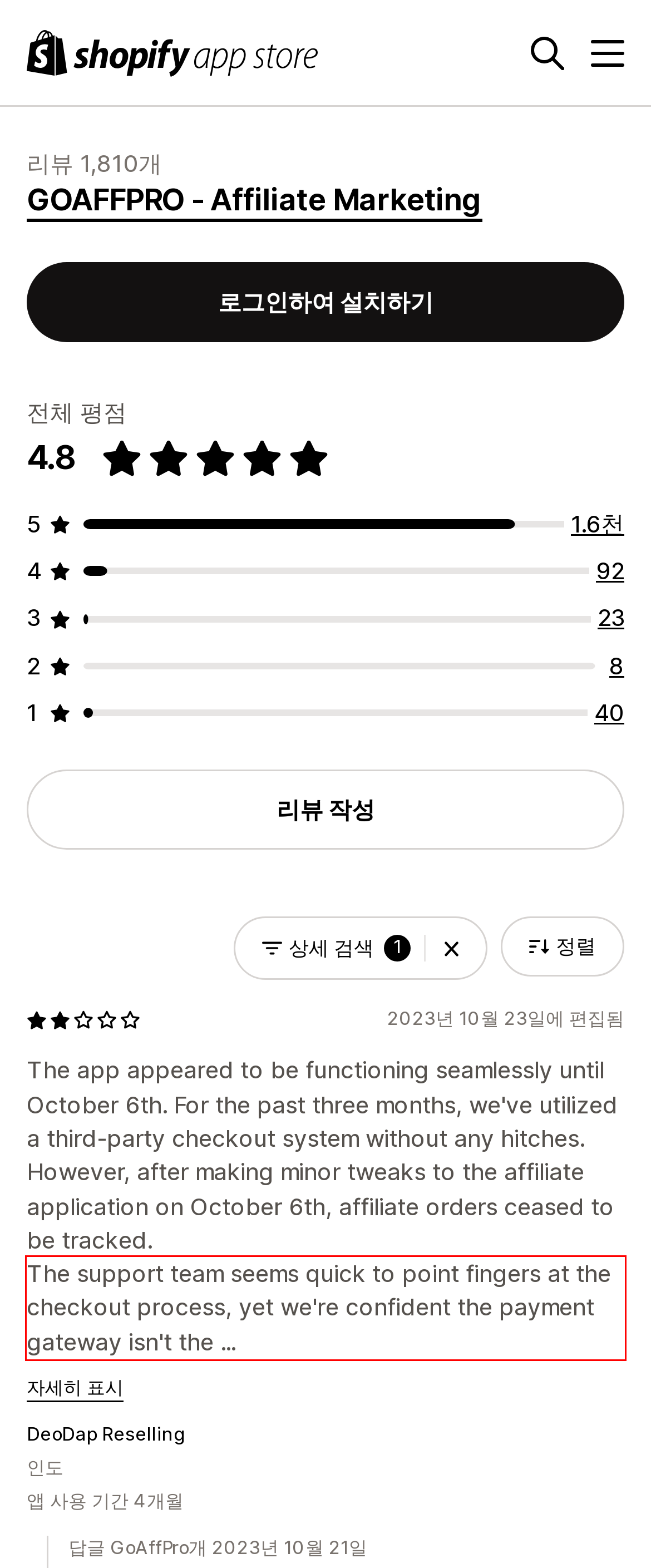Identify and transcribe the text content enclosed by the red bounding box in the given screenshot.

The support team seems quick to point fingers at the checkout process, yet we're confident the payment gateway isn't the ...